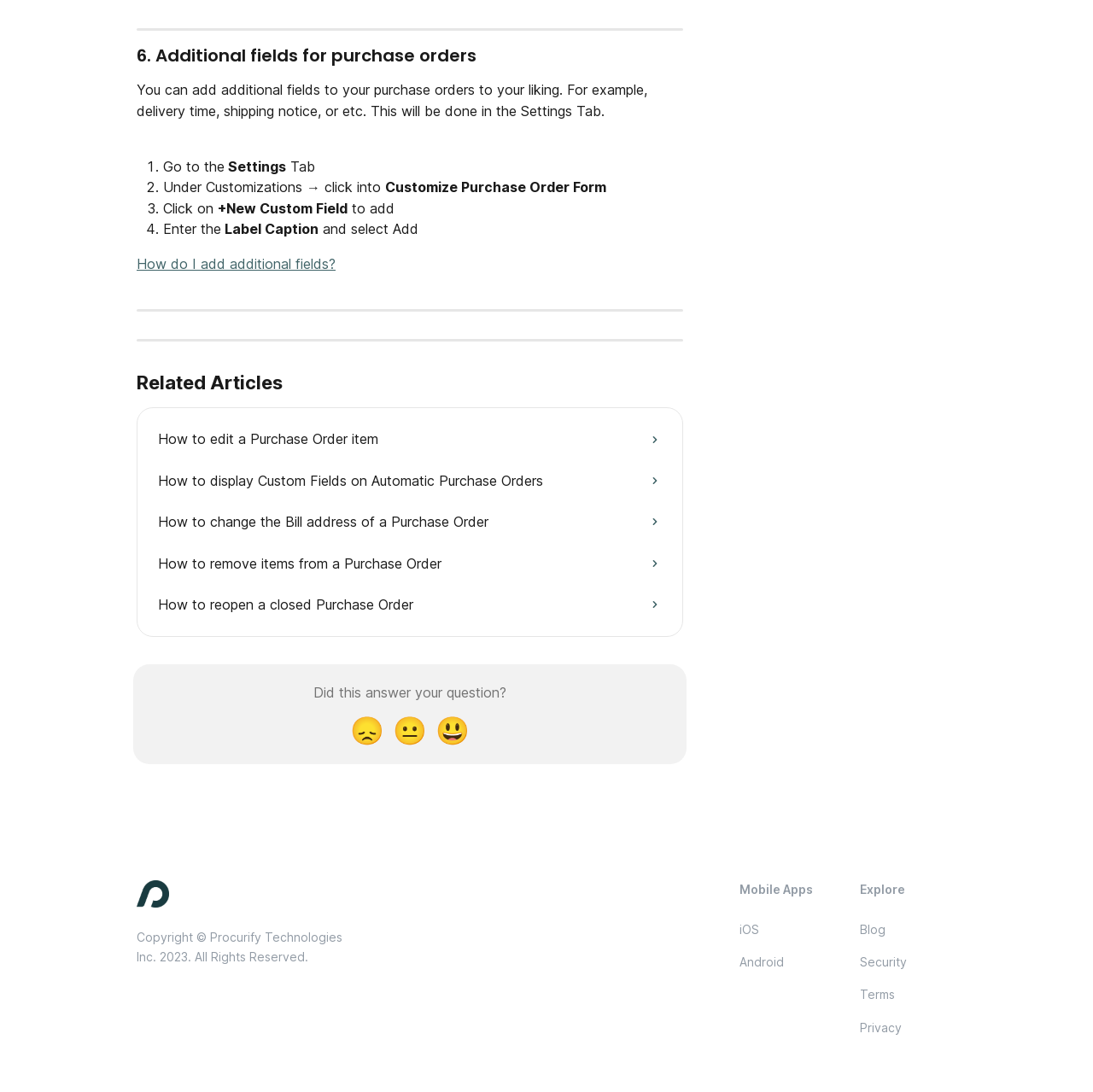Use a single word or phrase to answer the question: 
What is the name of the company that owns this knowledge base?

Procurify Technologies Inc.